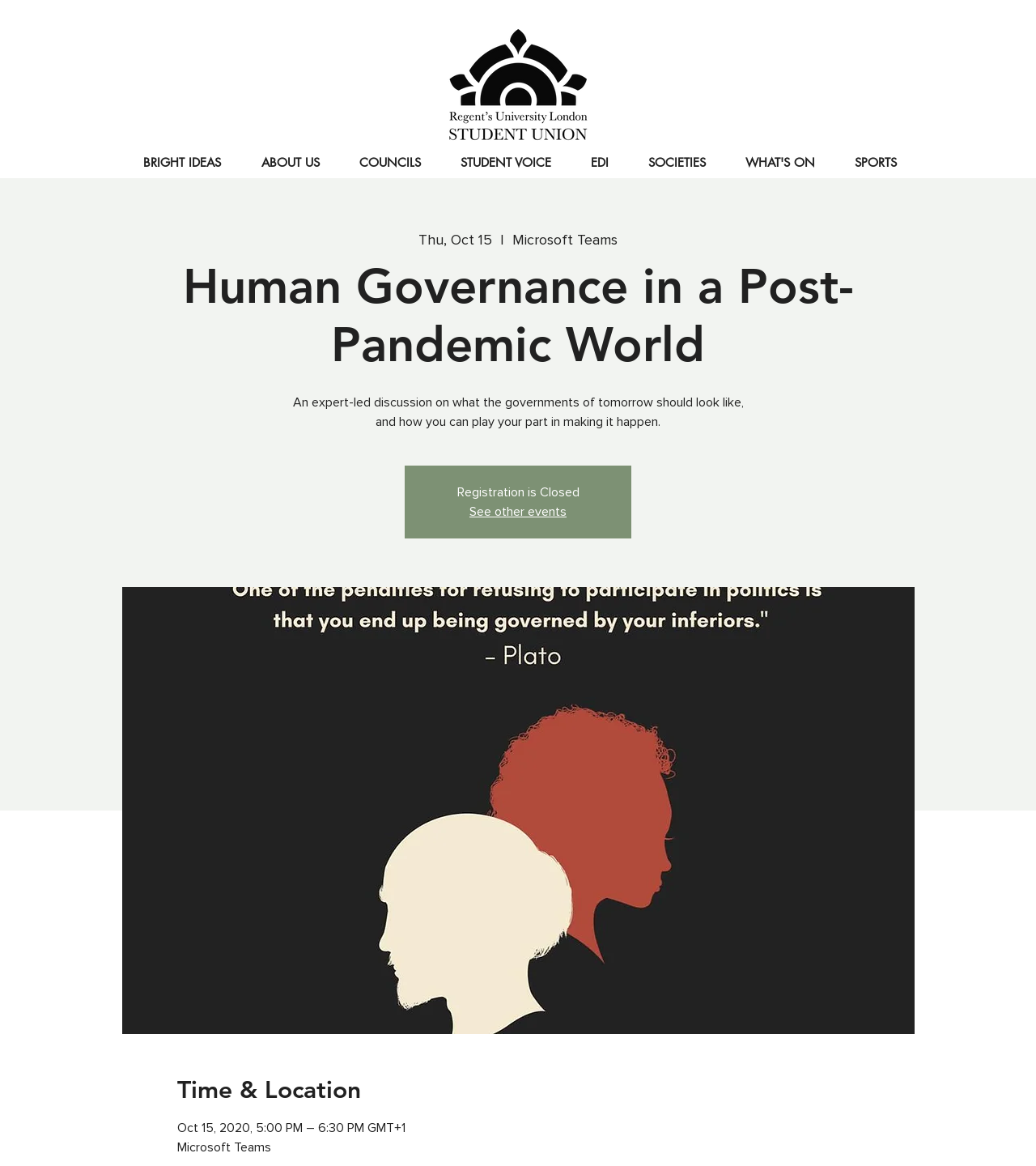Calculate the bounding box coordinates of the UI element given the description: "Plexus Publishing".

None